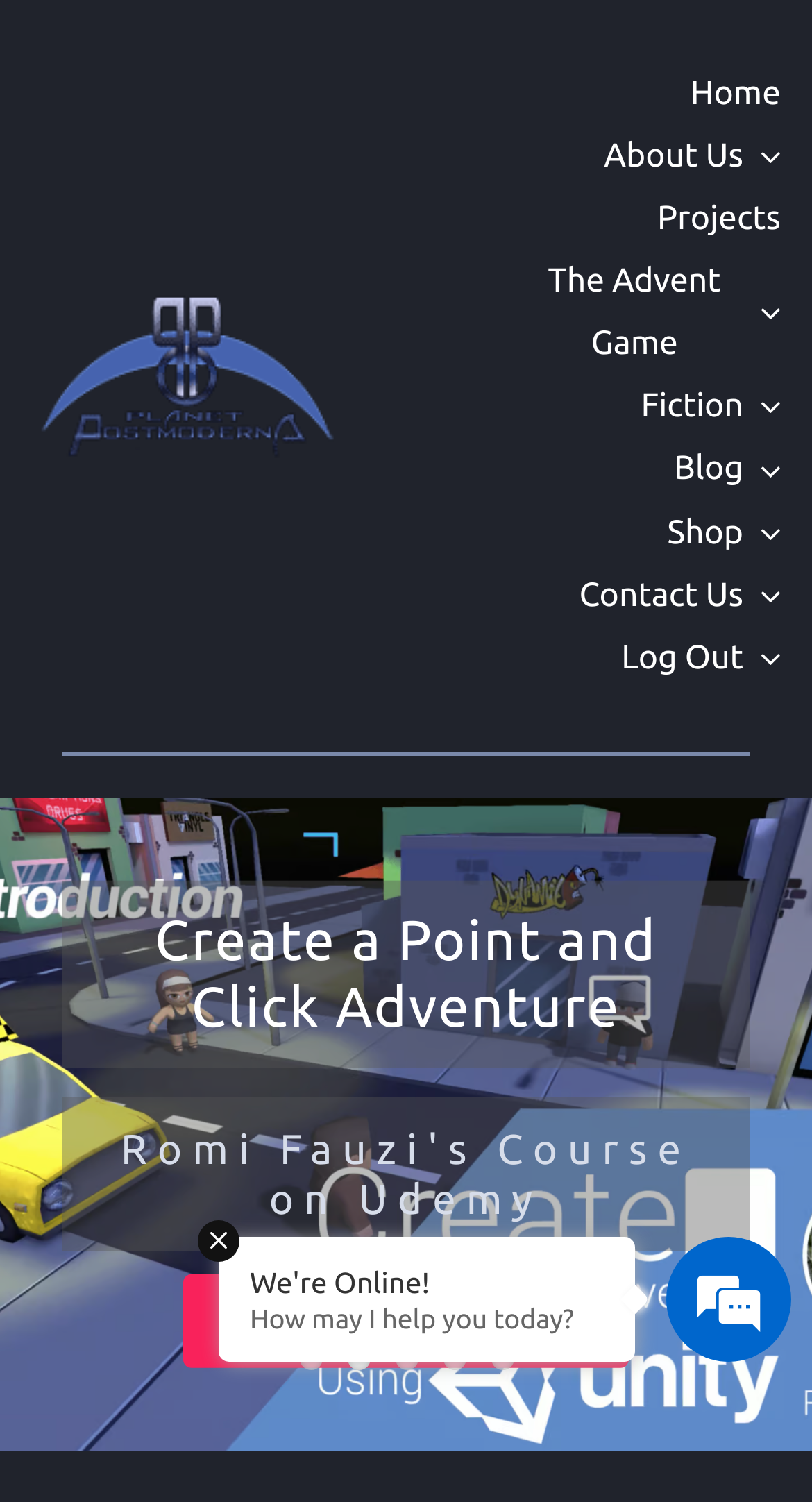Give a one-word or short-phrase answer to the following question: 
What is the text of the second heading?

Ned's World - City Scene...